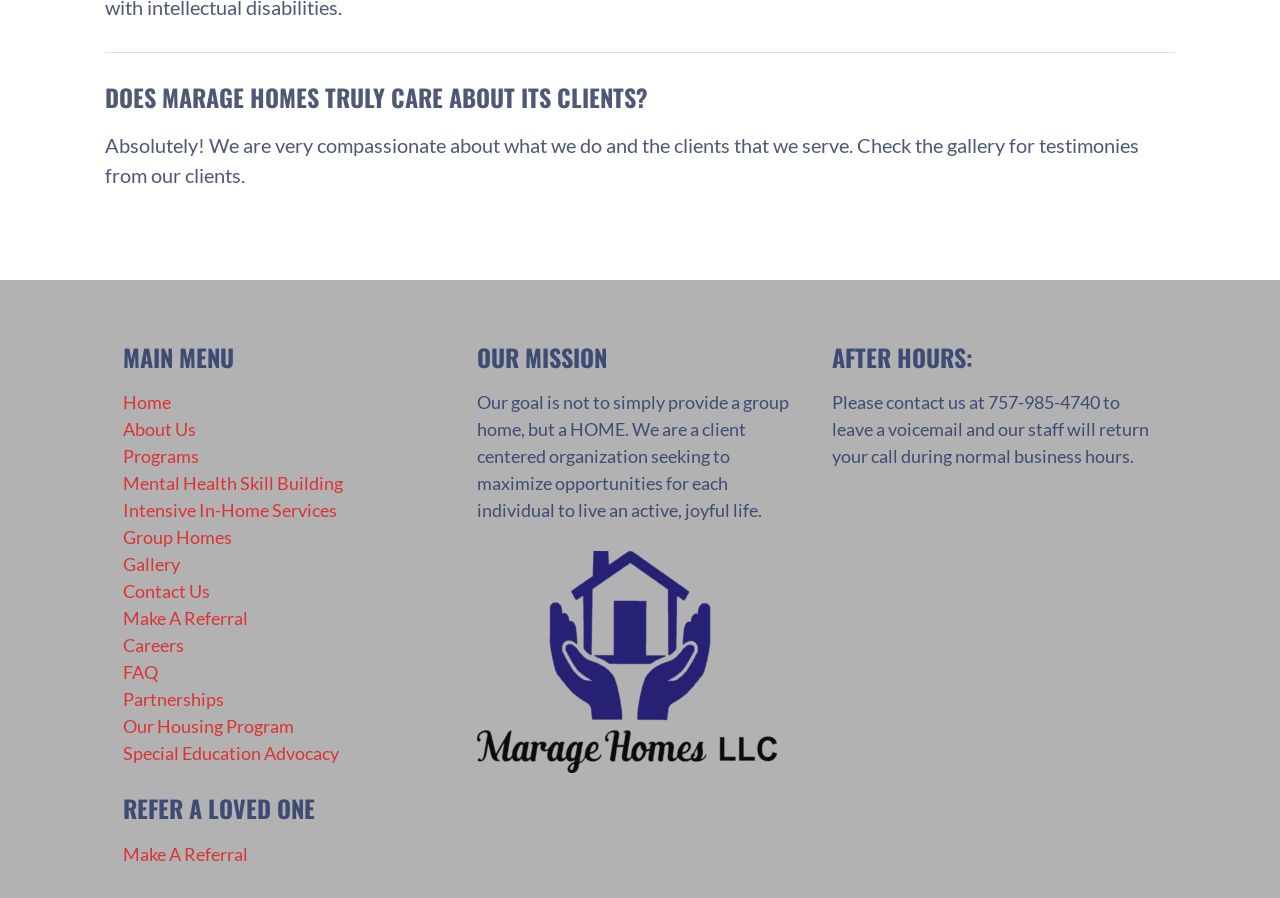Using the information in the image, give a comprehensive answer to the question: 
What is the purpose of the 'Gallery' section?

The purpose of the 'Gallery' section is to showcase client testimonies, as mentioned in the text 'Check the gallery for testimonies from our clients.'